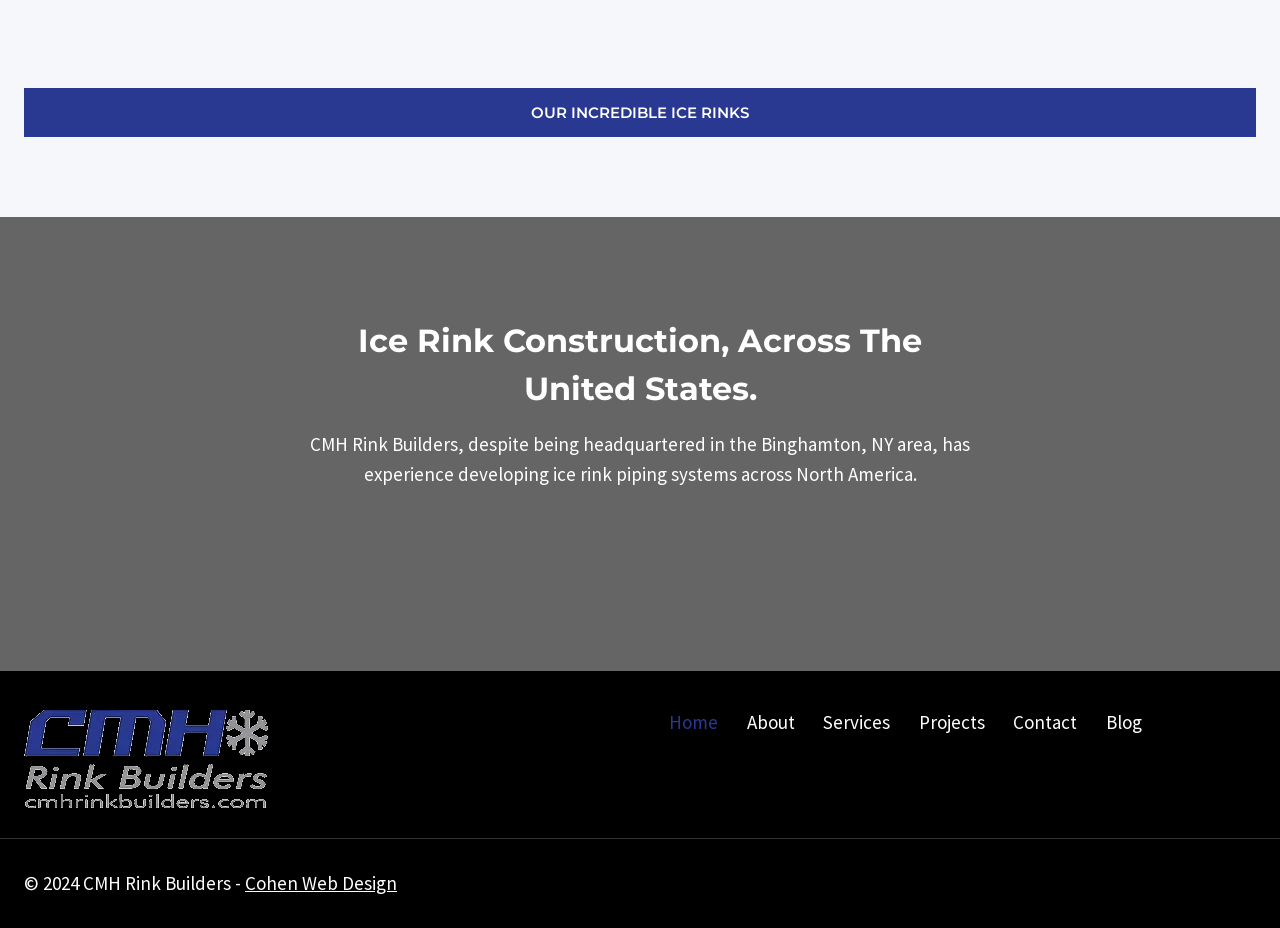Please locate the bounding box coordinates of the region I need to click to follow this instruction: "Go to 'Home'".

[0.512, 0.755, 0.572, 0.8]